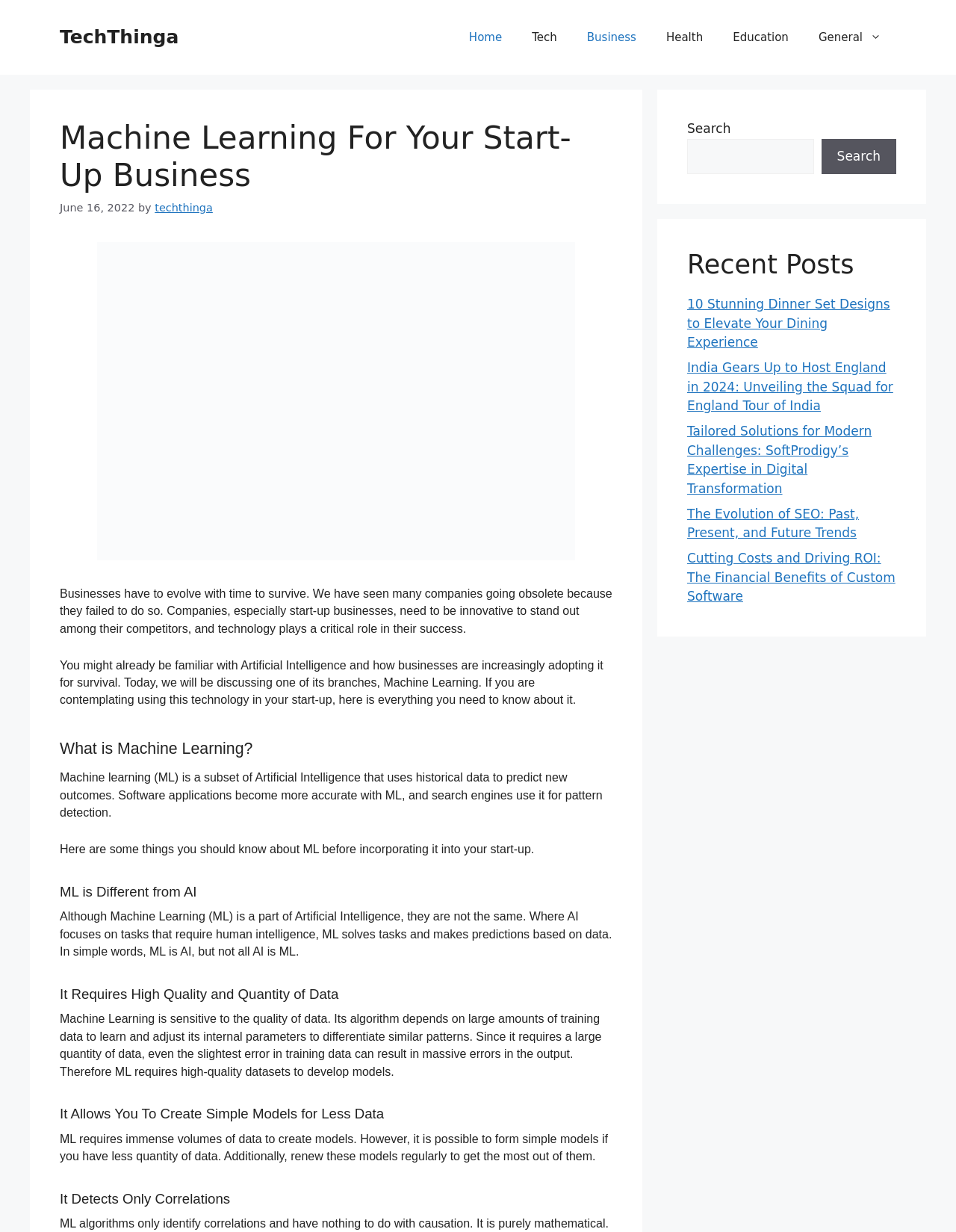Please identify the bounding box coordinates of the element's region that I should click in order to complete the following instruction: "Explore the 'Recent Posts' section". The bounding box coordinates consist of four float numbers between 0 and 1, i.e., [left, top, right, bottom].

[0.719, 0.202, 0.938, 0.227]